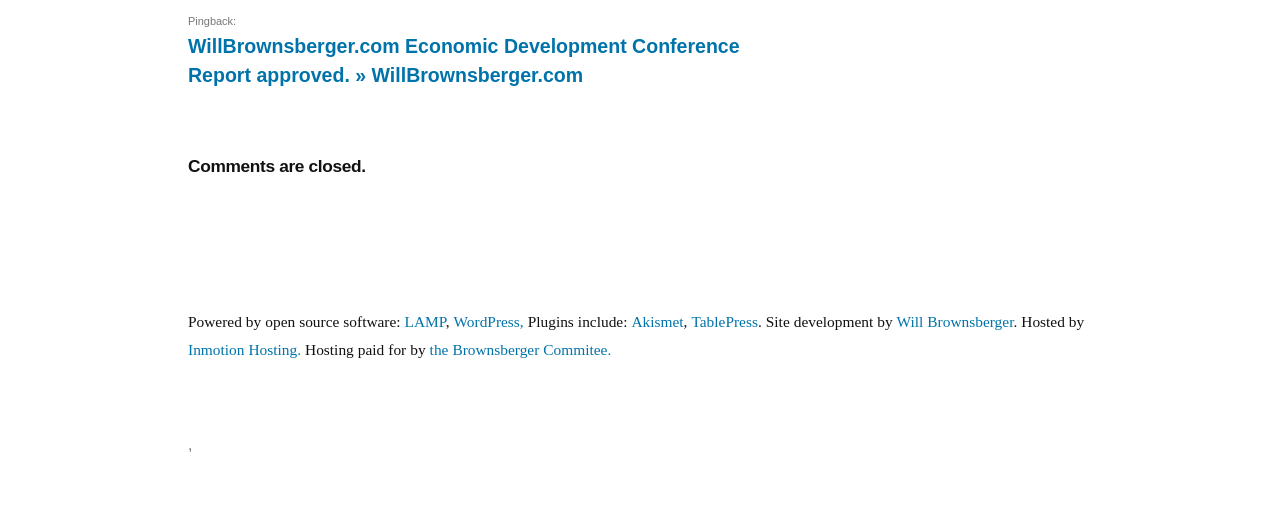Find the bounding box coordinates of the element you need to click on to perform this action: 'view Will Brownsberger's site development'. The coordinates should be represented by four float values between 0 and 1, in the format [left, top, right, bottom].

[0.7, 0.597, 0.792, 0.633]